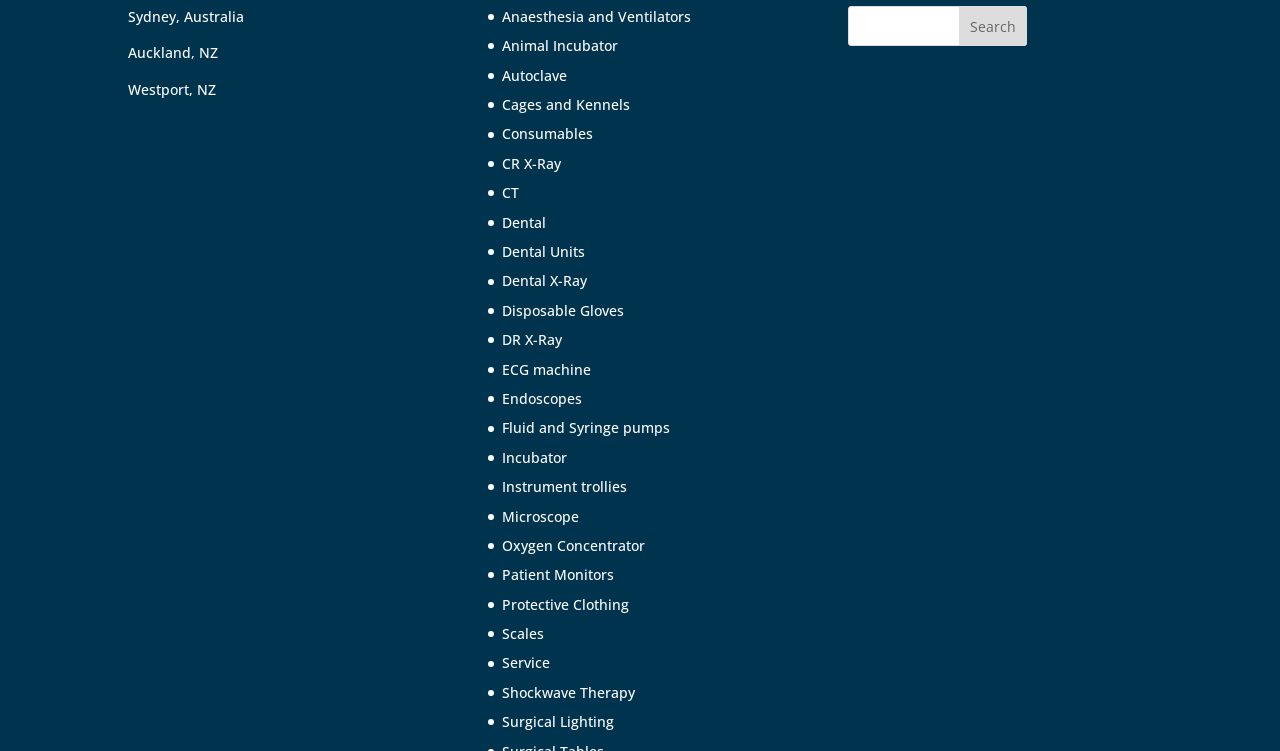Please identify the bounding box coordinates of the clickable area that will fulfill the following instruction: "Visit the Sydney, Australia page". The coordinates should be in the format of four float numbers between 0 and 1, i.e., [left, top, right, bottom].

[0.1, 0.009, 0.191, 0.034]